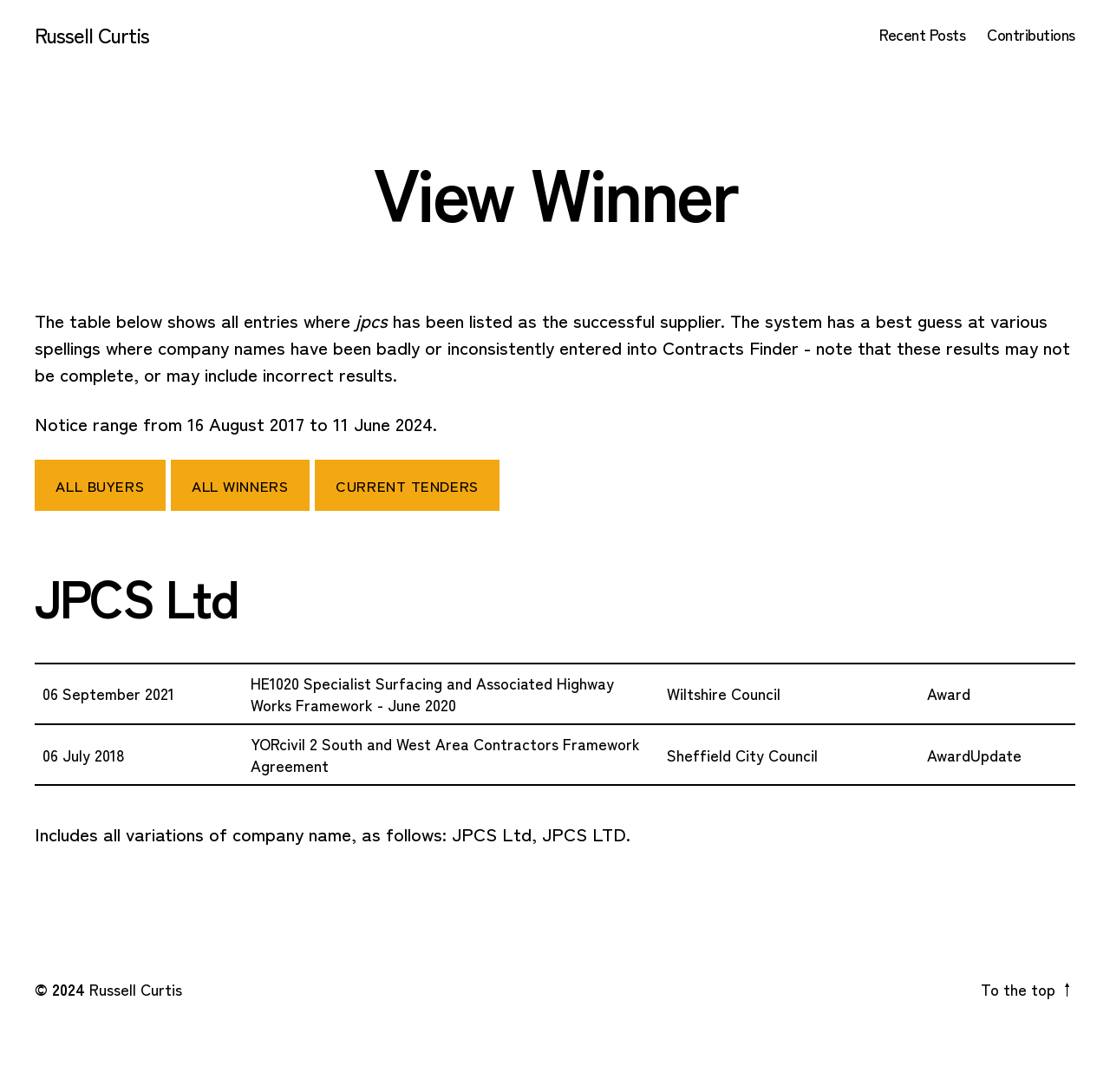Identify the bounding box coordinates for the UI element described as follows: Contributions. Use the format (top-left x, top-left y, bottom-right x, bottom-right y) and ensure all values are floating point numbers between 0 and 1.

[0.889, 0.023, 0.969, 0.04]